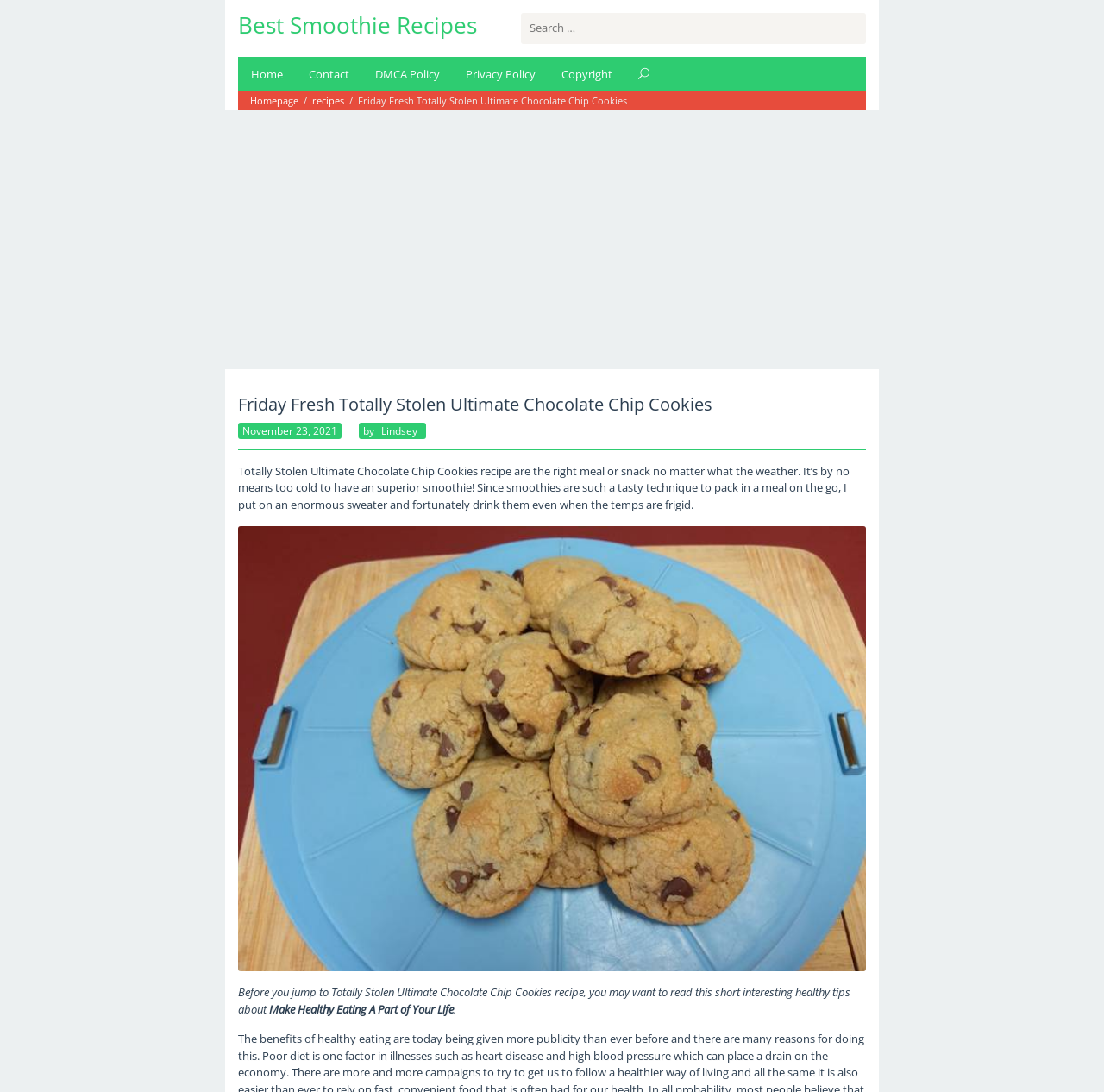Please identify the bounding box coordinates of the area that needs to be clicked to follow this instruction: "Click on the Contact link".

[0.268, 0.052, 0.328, 0.083]